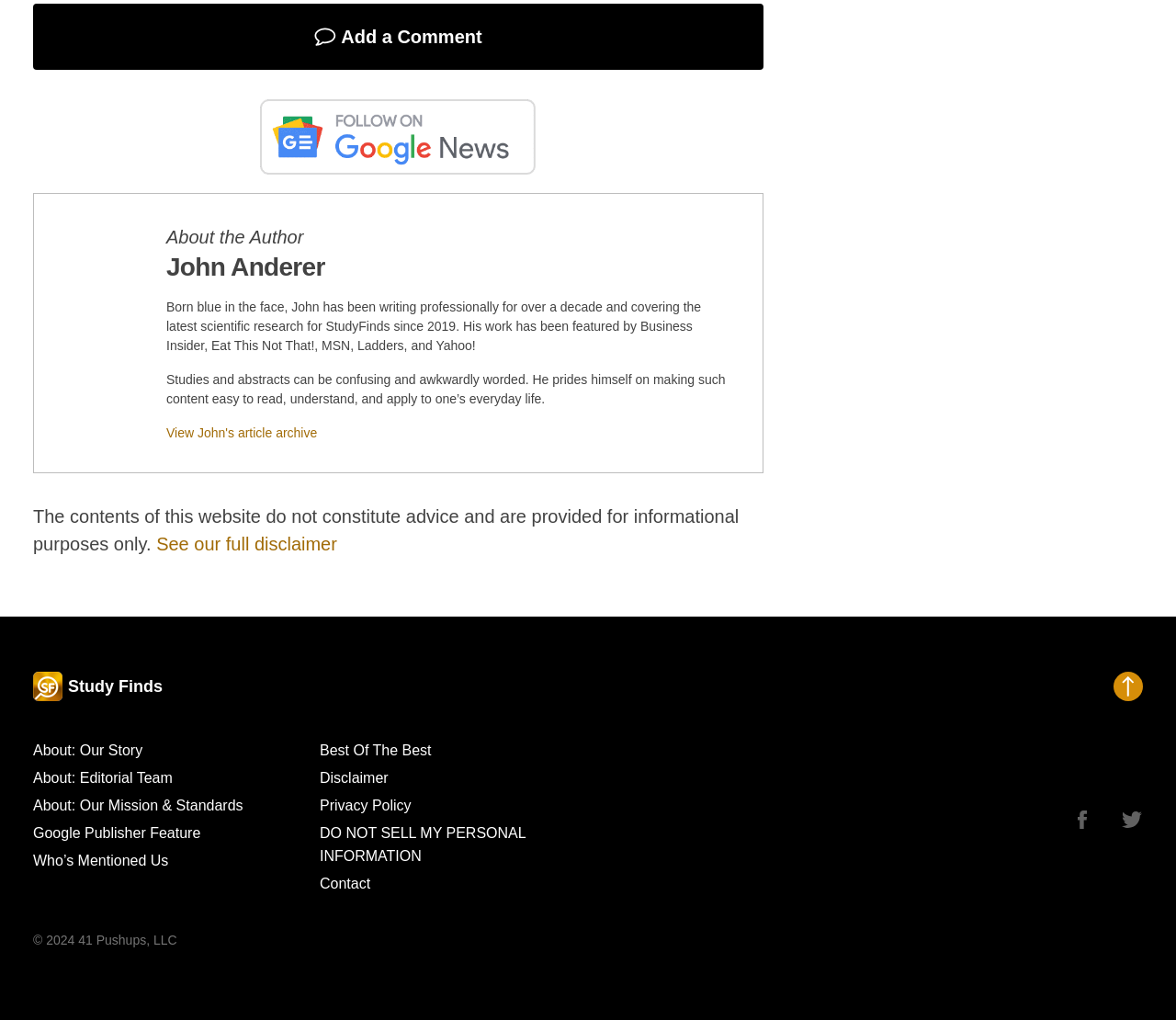Locate the bounding box coordinates of the clickable region to complete the following instruction: "Follow on Google News."

[0.221, 0.097, 0.456, 0.171]